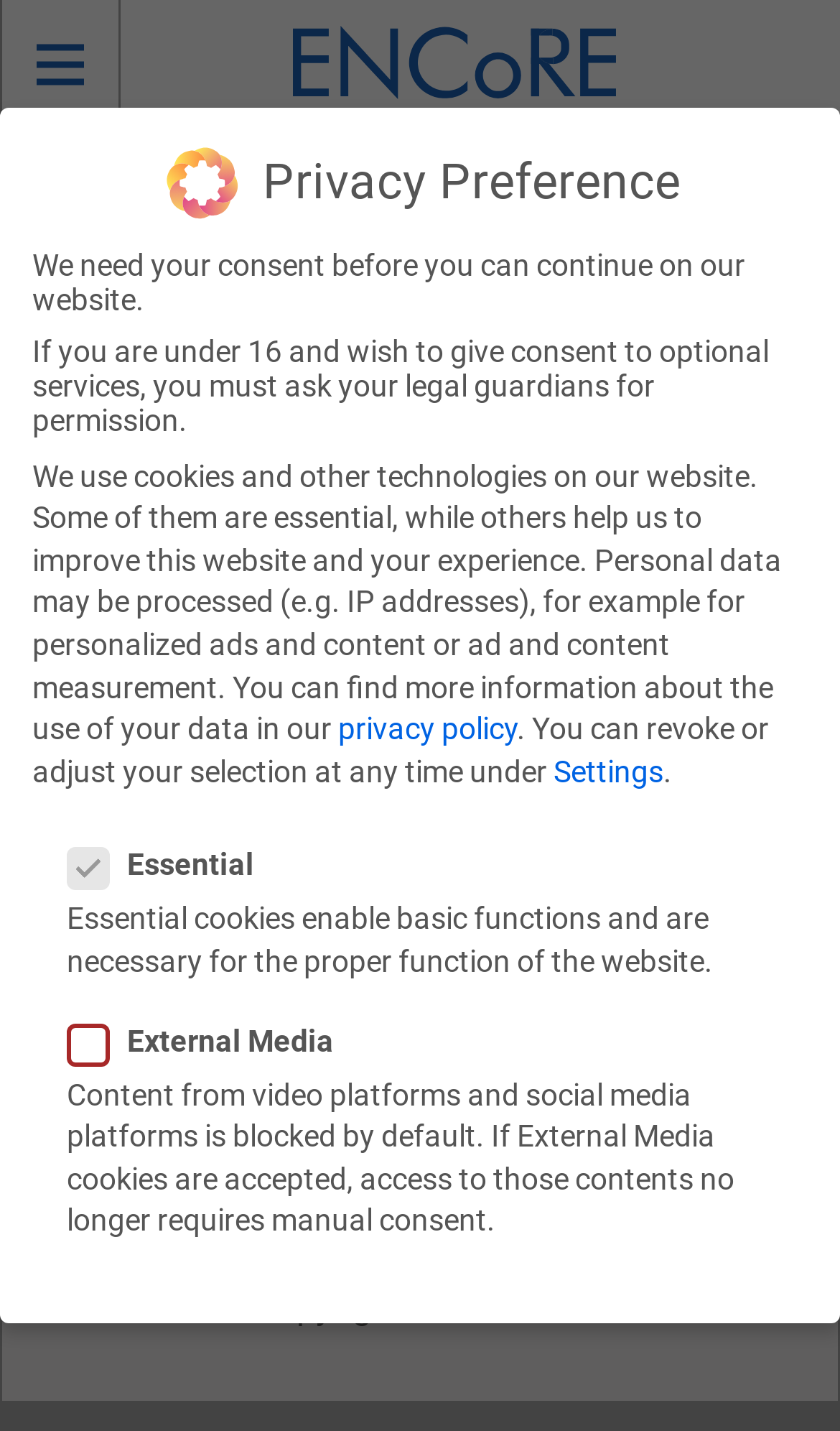Ascertain the bounding box coordinates for the UI element detailed here: "parent_node: External Media name="cookieGroup[]" value="external-media"". The coordinates should be provided as [left, top, right, bottom] with each value being a float between 0 and 1.

[0.397, 0.715, 0.431, 0.734]